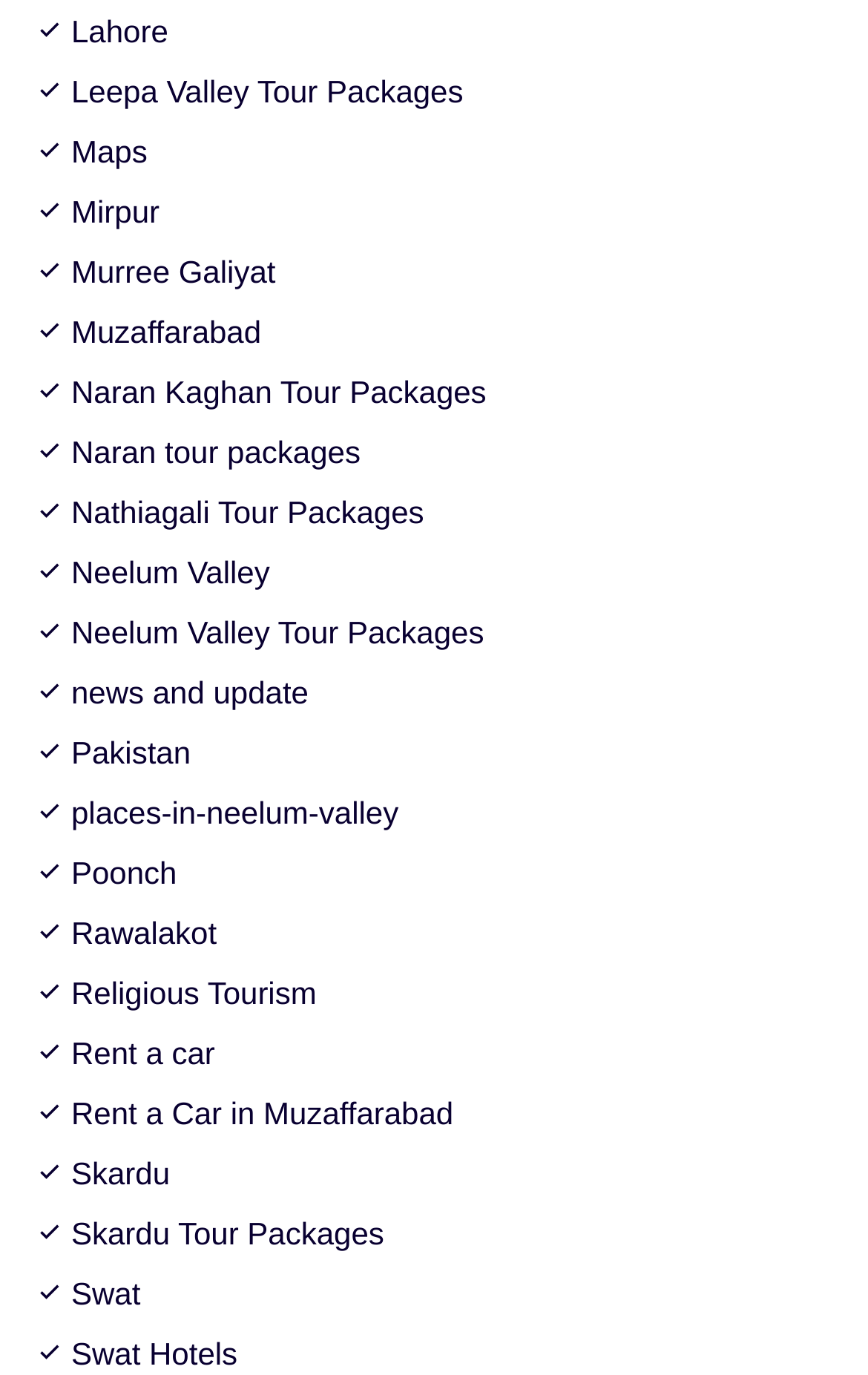Find the bounding box coordinates for the HTML element described in this sentence: "Naran Kaghan Tour Packages". Provide the coordinates as four float numbers between 0 and 1, in the format [left, top, right, bottom].

[0.038, 0.272, 0.56, 0.297]